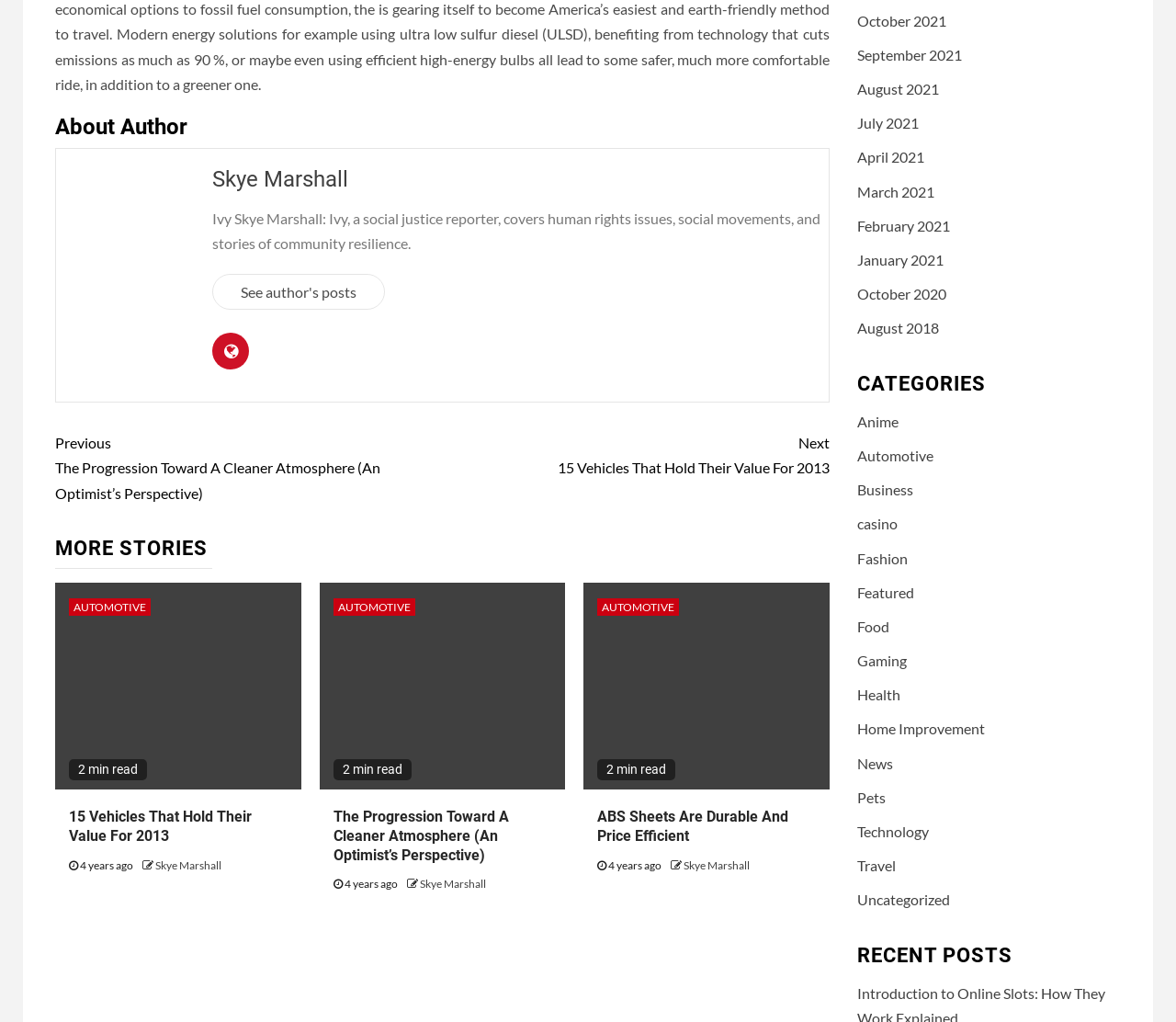Could you provide the bounding box coordinates for the portion of the screen to click to complete this instruction: "Browse posts from October 2021"?

[0.729, 0.011, 0.804, 0.028]